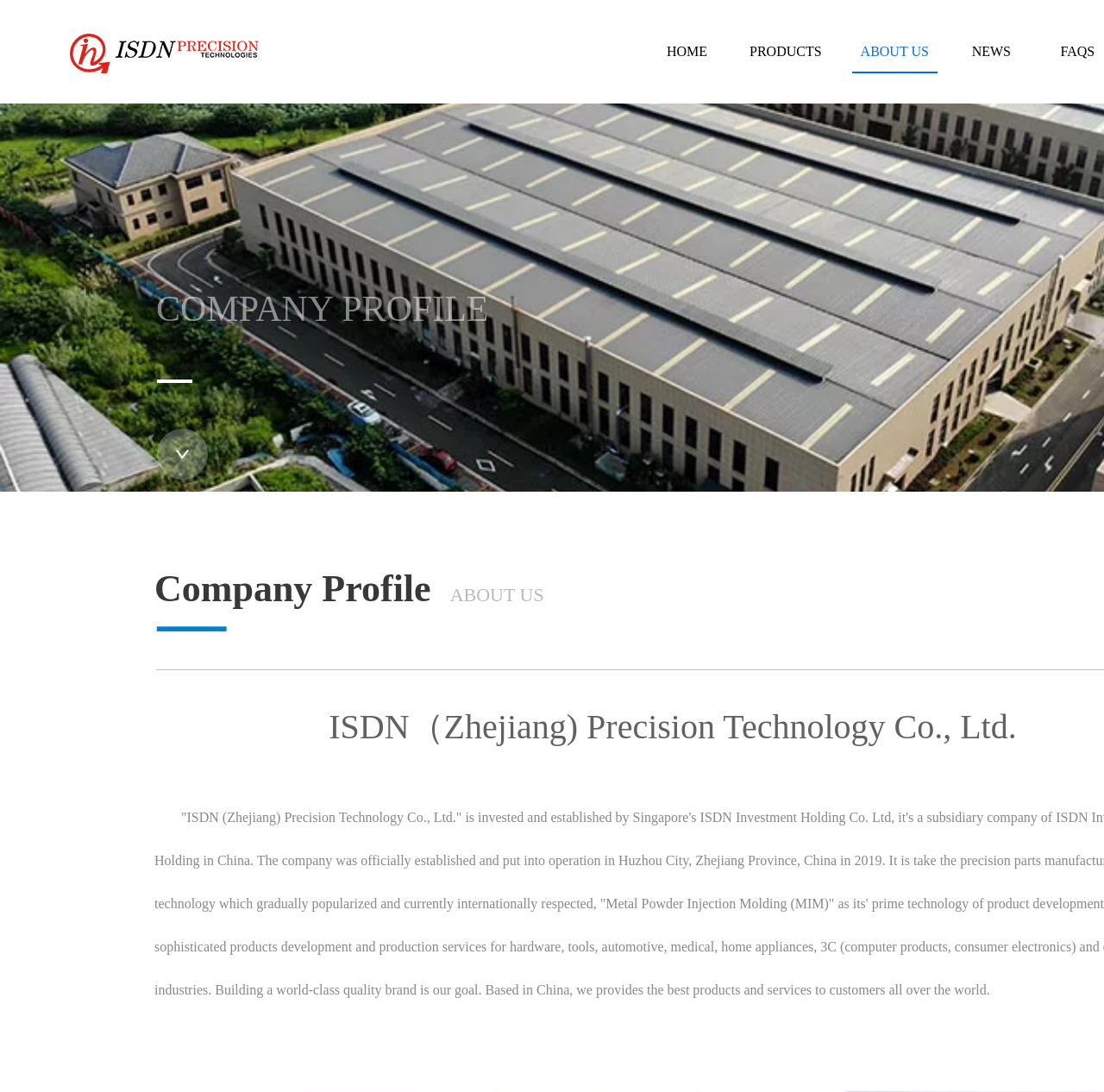What is the parent company of ISDN (Zhejiang) Precision Technology Co., Ltd.?
Look at the webpage screenshot and answer the question with a detailed explanation.

As mentioned in the company profile section, ISDN (Zhejiang) Precision Technology Co., Ltd. is invested and established by Singapore's ISDN Investment Holding Co. Ltd.